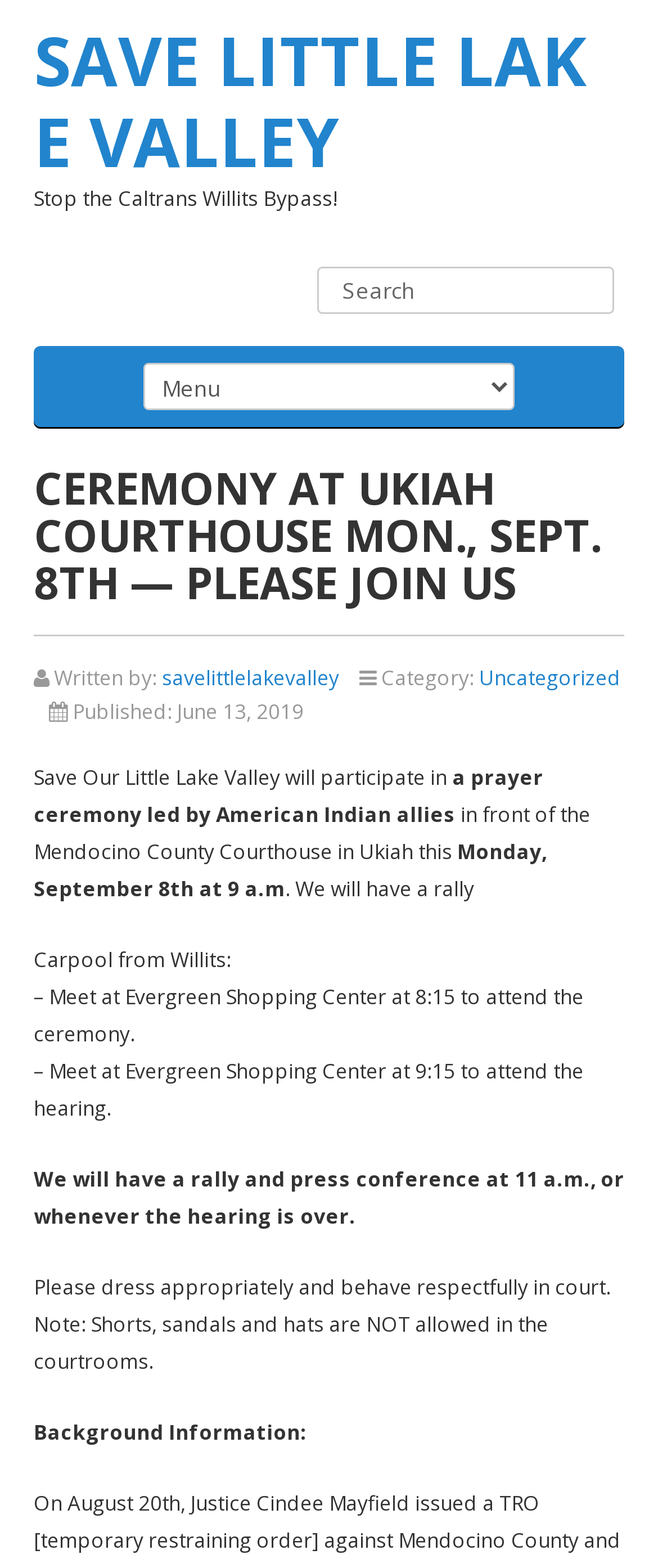Summarize the webpage comprehensively, mentioning all visible components.

The webpage appears to be an event announcement page for a prayer ceremony and rally organized by Save Our Little Lake Valley. At the top of the page, there is a large heading that reads "SAVE LITTLE LAKE VALLEY" with a link to the organization's website. Below this, there is a smaller heading that reads "Stop the Caltrans Willits Bypass!".

On the top right side of the page, there is a search bar with a textbox and a "Search" button. Next to the search bar, there is a combobox that allows users to select an option.

The main content of the page is divided into two sections. The first section is a heading that reads "CEREMONY AT UKIAH COURTHOUSE MON., SEPT. 8TH — PLEASE JOIN US". Below this, there is a description list that provides details about the event, including the author, category, and publication date.

The second section of the main content is a series of paragraphs that describe the event. The text explains that Save Our Little Lake Valley will participate in a prayer ceremony led by American Indian allies in front of the Mendocino County Courthouse in Ukiah on Monday, September 8th at 9 a.m. The text also provides information about carpooling from Willits, a rally and press conference, and dress code requirements for the court hearing.

At the bottom of the page, there is a heading that reads "Background Information:", but the content below it is not provided.